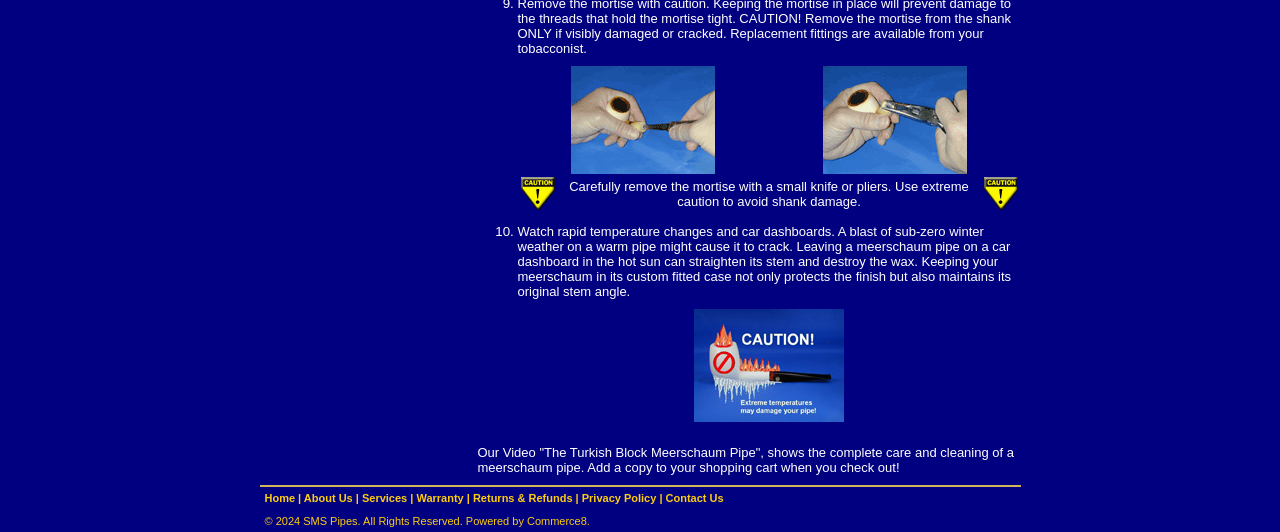Give the bounding box coordinates for this UI element: "Privacy Policy". The coordinates should be four float numbers between 0 and 1, arranged as [left, top, right, bottom].

[0.454, 0.925, 0.513, 0.948]